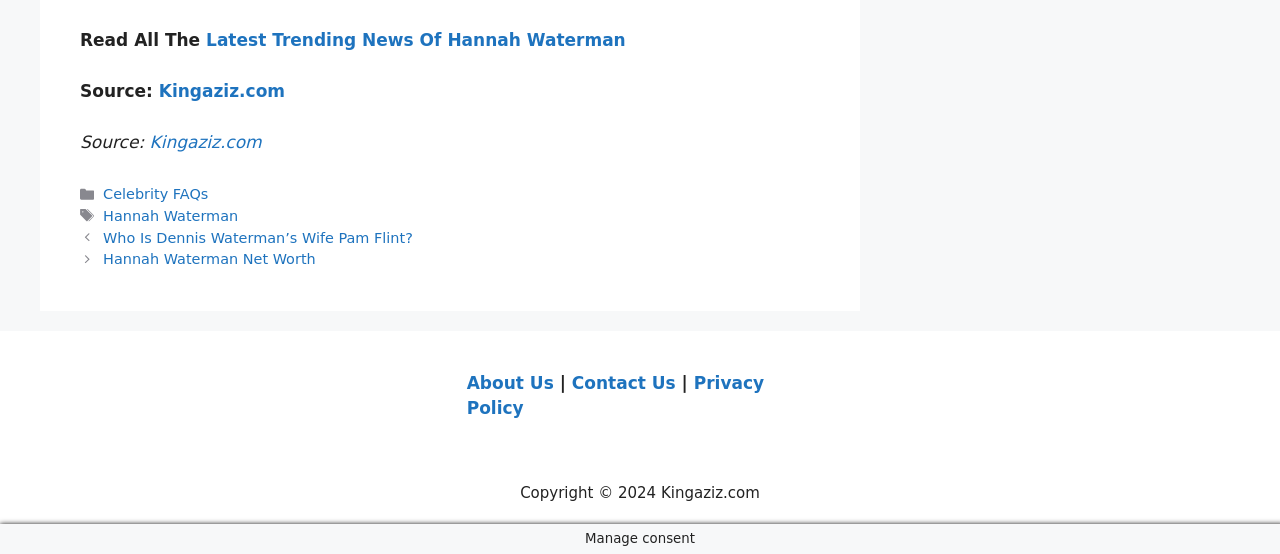Respond with a single word or phrase to the following question:
What is the purpose of the 'Manage consent' button?

To manage consent